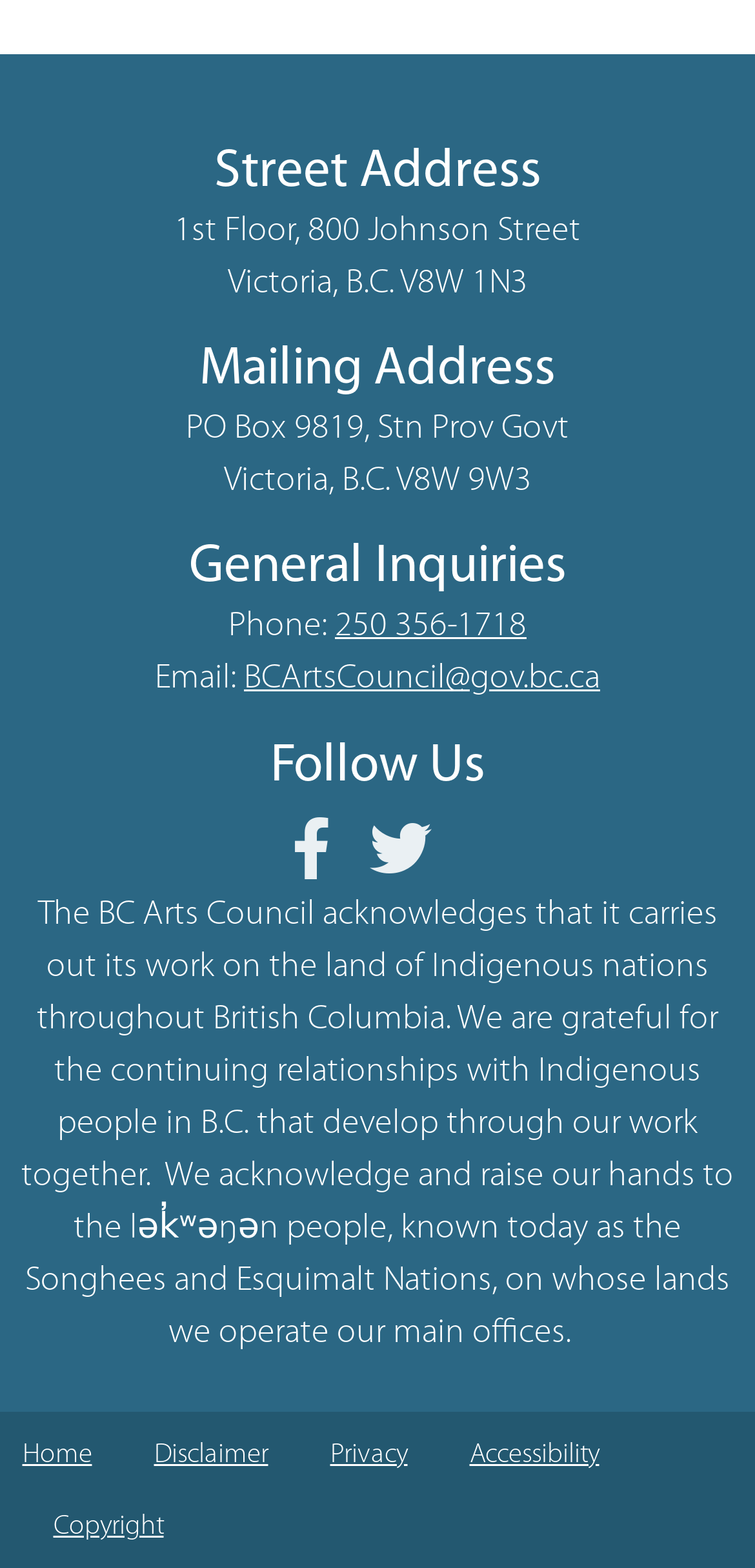How many links are there in the footer navigation?
Analyze the image and provide a thorough answer to the question.

I counted the number of links in the list 'Footer Navigation' and found that there are 5 links: 'Home', 'Disclaimer', 'Privacy', 'Accessibility', and 'Copyright'.